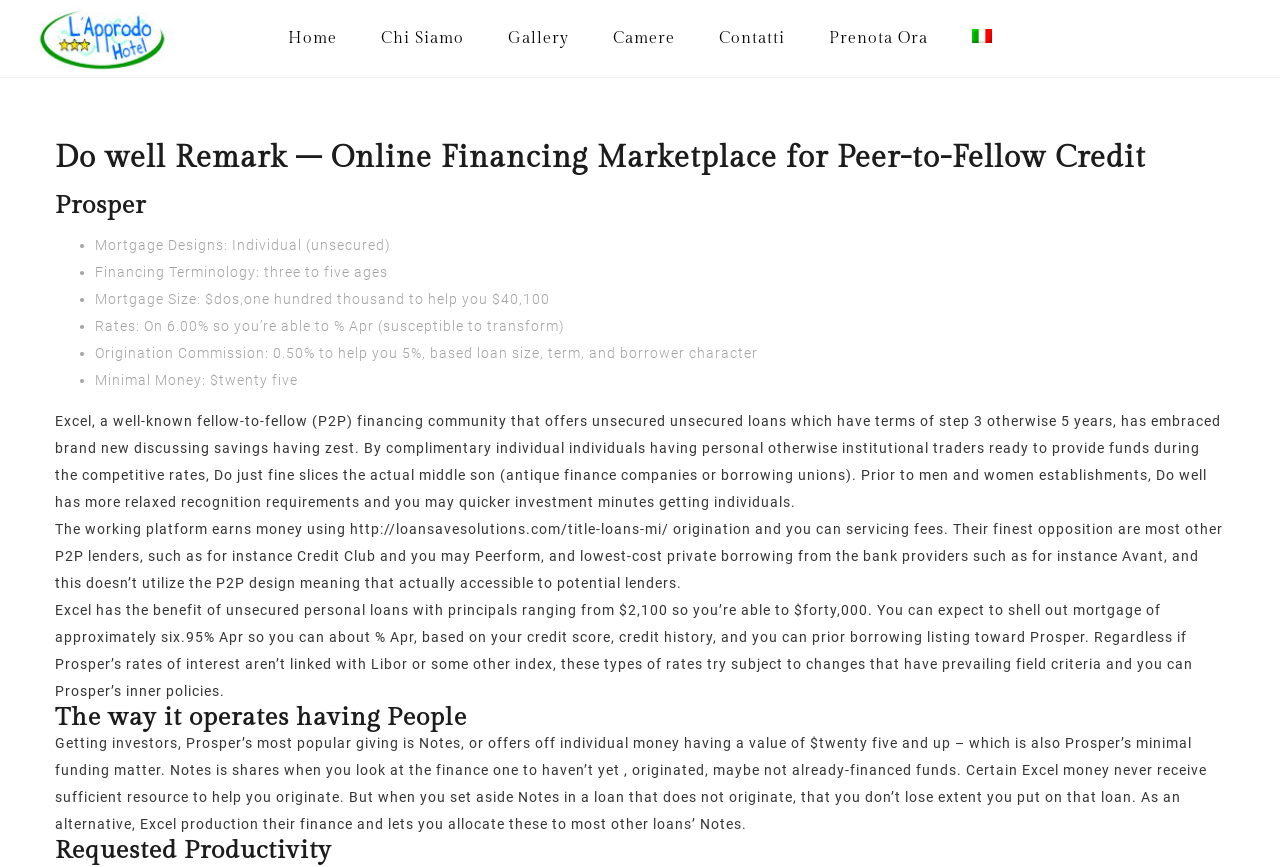Identify the bounding box for the UI element specified in this description: "Gallery". The coordinates must be four float numbers between 0 and 1, formatted as [left, top, right, bottom].

[0.397, 0.033, 0.445, 0.055]